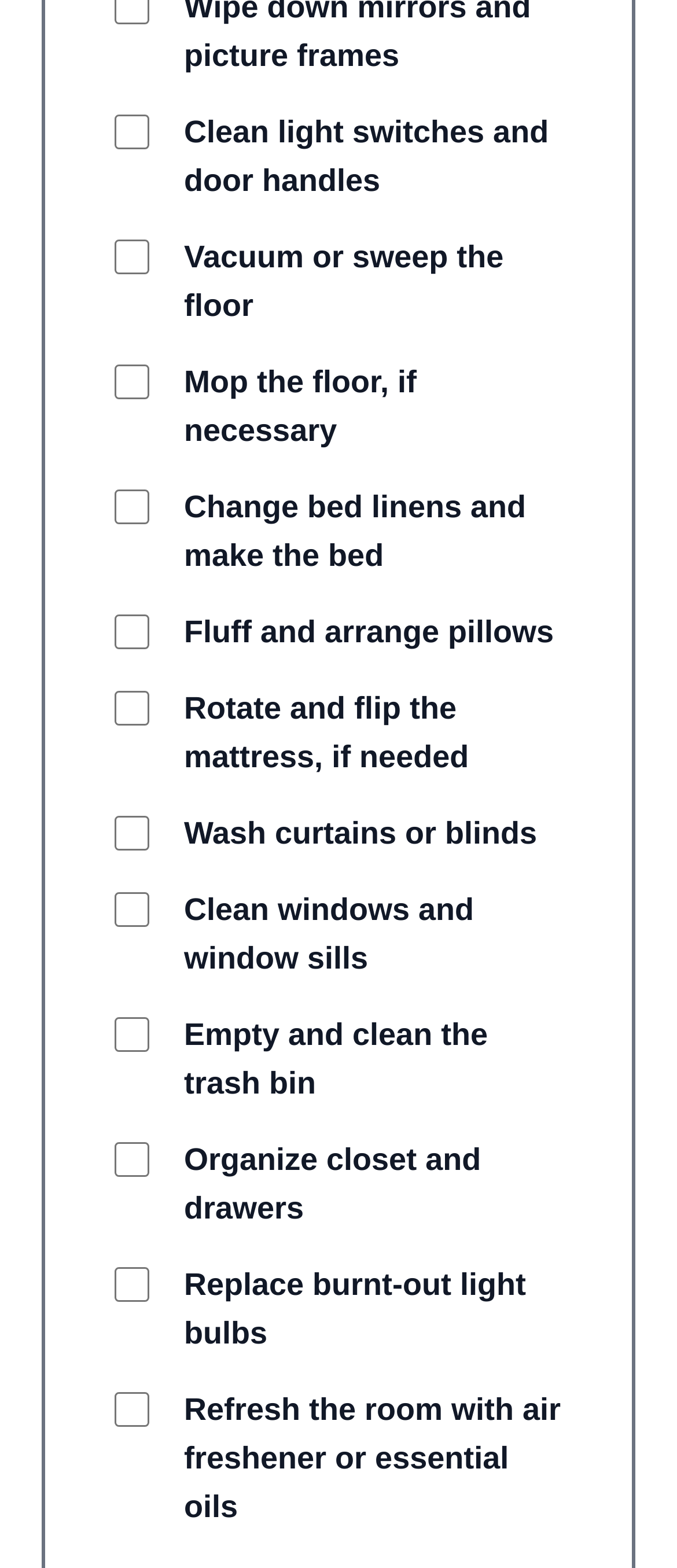Identify the bounding box coordinates of the element that should be clicked to fulfill this task: "Check the 'Fluff and arrange pillows' checkbox". The coordinates should be provided as four float numbers between 0 and 1, i.e., [left, top, right, bottom].

[0.169, 0.387, 0.221, 0.418]